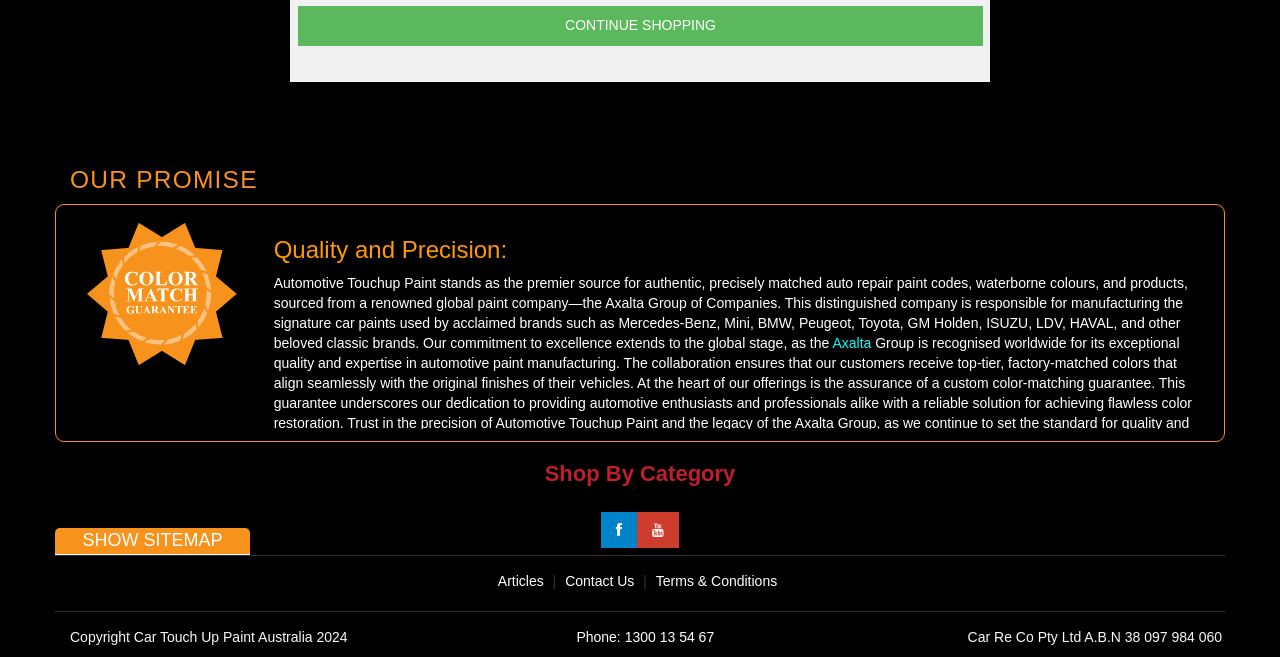What is the purpose of the Automotive Touchup Paint?
Look at the image and provide a short answer using one word or a phrase.

Achieving flawless color restoration